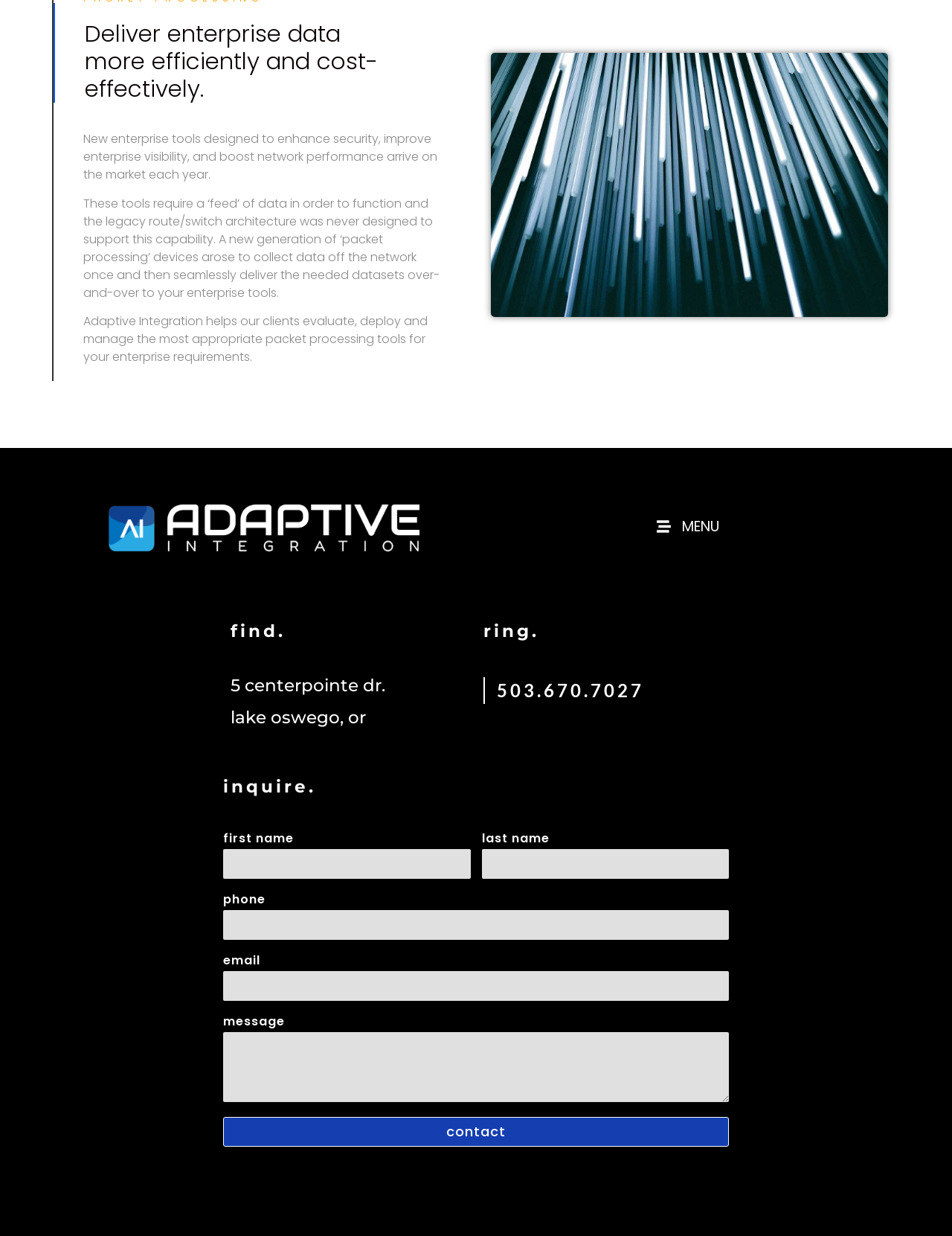What is the image on this webpage about?
Answer briefly with a single word or phrase based on the image.

Packet delivery